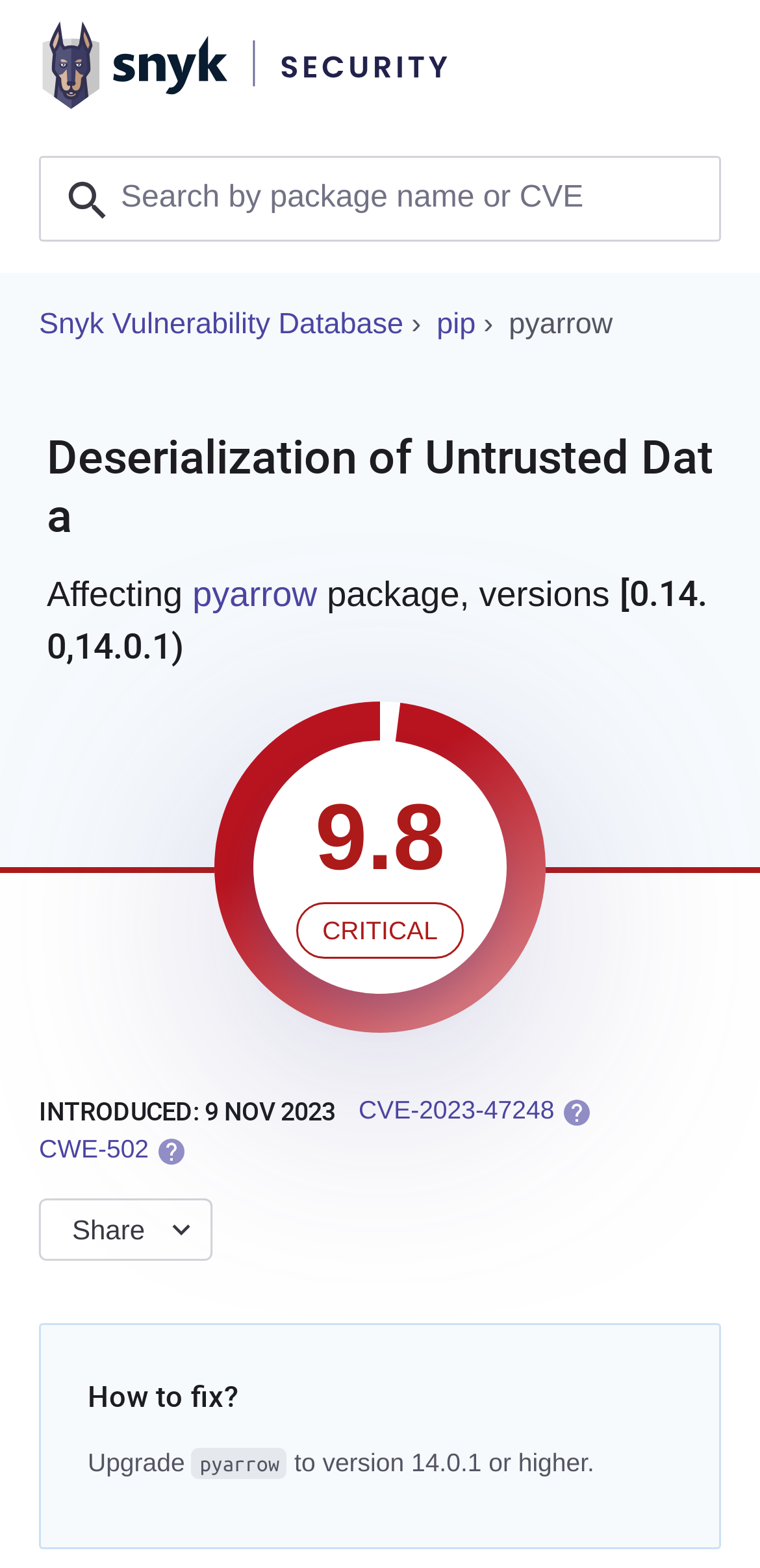Provide the bounding box coordinates of the HTML element this sentence describes: "alt="Homepage"". The bounding box coordinates consist of four float numbers between 0 and 1, i.e., [left, top, right, bottom].

[0.051, 0.008, 0.592, 0.071]